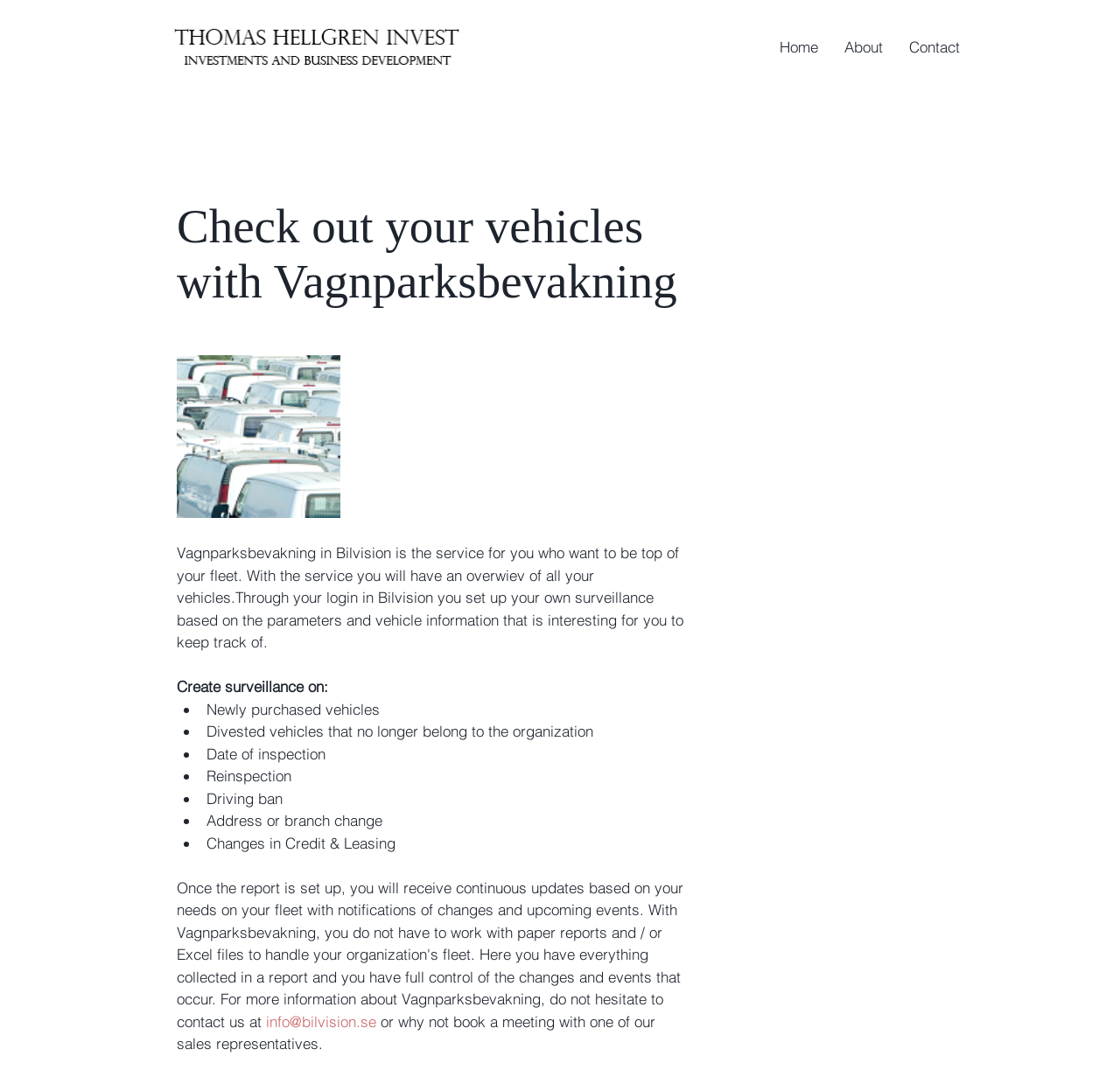Determine the title of the webpage and give its text content.

Check out your vehicles with Vagnparksbevakning